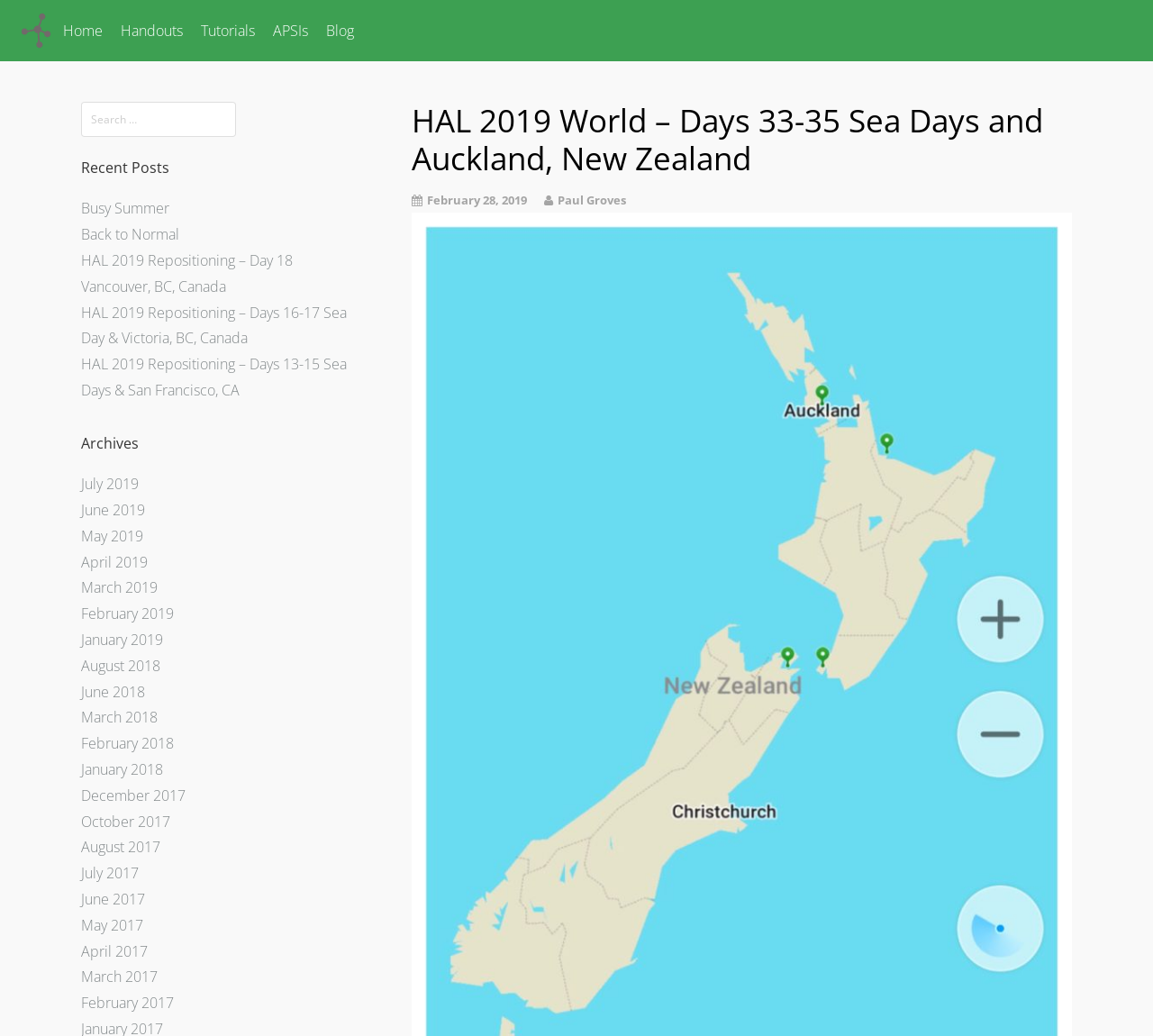What is the name of the blog?
Using the image, give a concise answer in the form of a single word or short phrase.

chemmybear.com